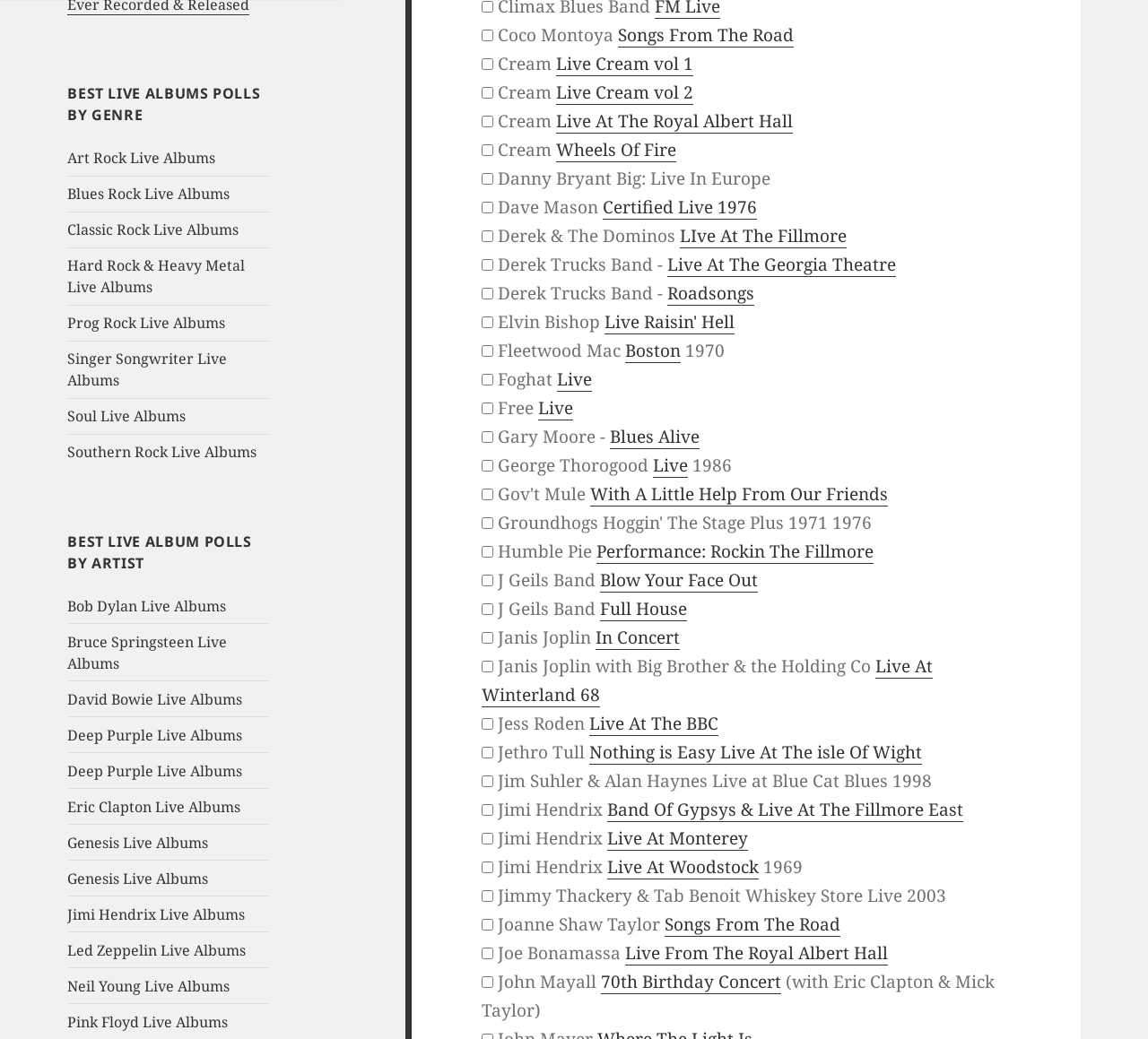Can you identify the bounding box coordinates of the clickable region needed to carry out this instruction: 'Go to 'Led Zeppelin Live Albums''? The coordinates should be four float numbers within the range of 0 to 1, stated as [left, top, right, bottom].

[0.059, 0.905, 0.214, 0.924]